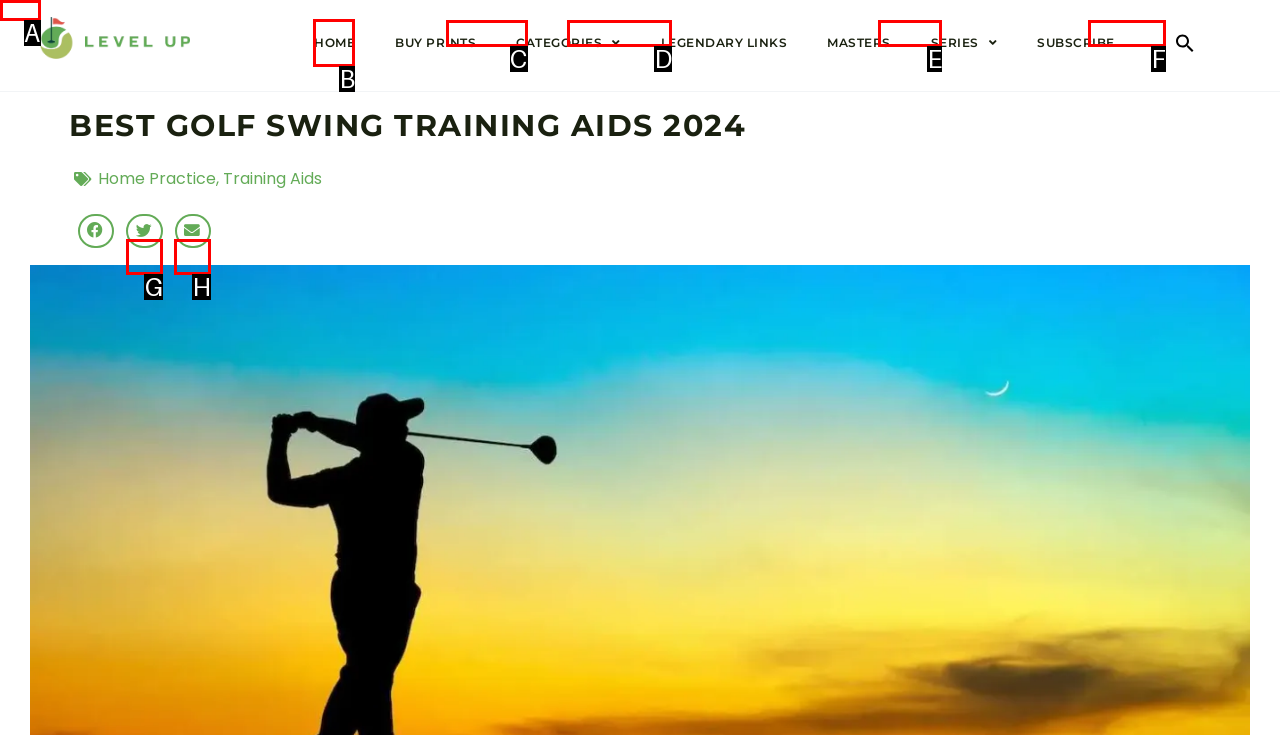Based on the task: Go to the 'HOME' page, which UI element should be clicked? Answer with the letter that corresponds to the correct option from the choices given.

B